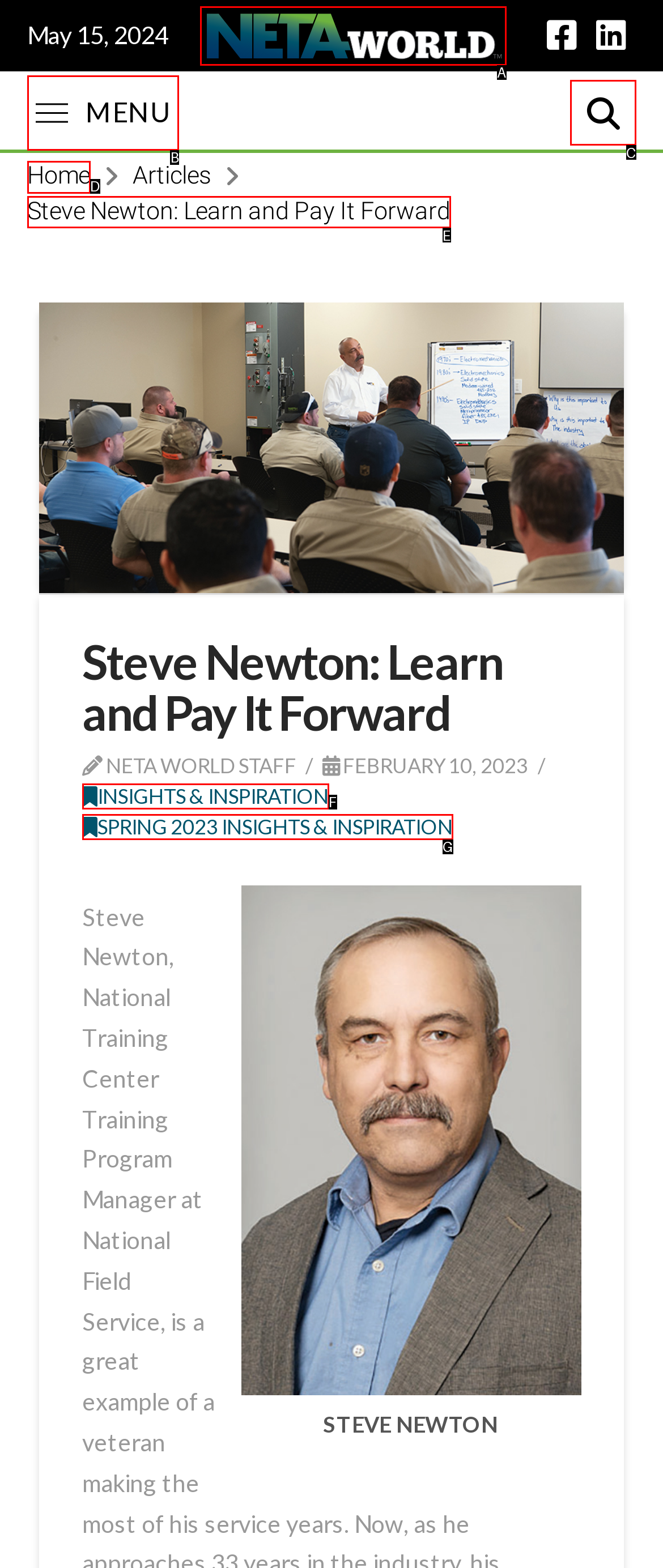Using the element description: Spring 2023 Insights & Inspiration, select the HTML element that matches best. Answer with the letter of your choice.

G